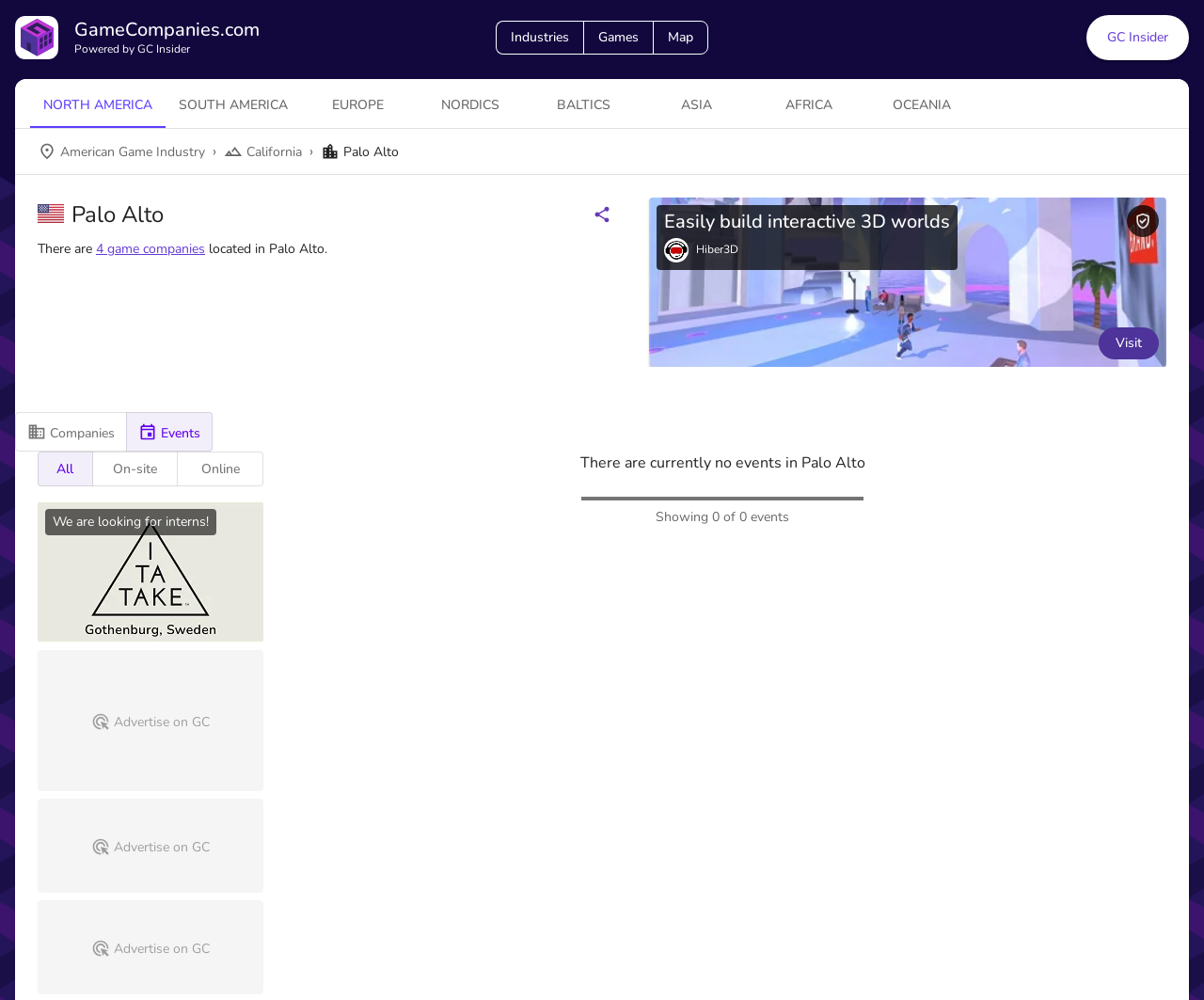Give a detailed overview of the webpage's appearance and contents.

The webpage appears to be a directory of game companies in Palo Alto, with a focus on events and industry navigation. At the top, there is a logo and a main navigation menu with links to industries, games, and a map. To the right of the logo, there is a GC Insider link button.

Below the navigation menu, there is a horizontal tab list with options for different regions, including North America, South America, Europe, and others. The currently selected tab is North America.

Further down, there is a breadcrumb navigation section with links to the American game industry, California, and Palo Alto. Below this, there is a flag icon and a share button.

The main content of the page is a brief description stating that there are 4 game companies located in Palo Alto. Below this, there is an advertisement with a background image and a link to Hiber, along with a visit button.

On the left side of the page, there is an industry navigation section with buttons for companies and events, with the events button currently pressed. Below this, there are buttons for filtering events by type, including all, on-site, and online.

Further down, there is another advertisement with a background image, and below this, there are links to advertise on GC. The page also displays a message stating that there are currently no events in Palo Alto, with a loading progress bar and a paragraph indicating that 0 events are being shown out of a total of 0.

Overall, the webpage appears to be a directory of game companies and events in Palo Alto, with features for filtering and navigating through the content.